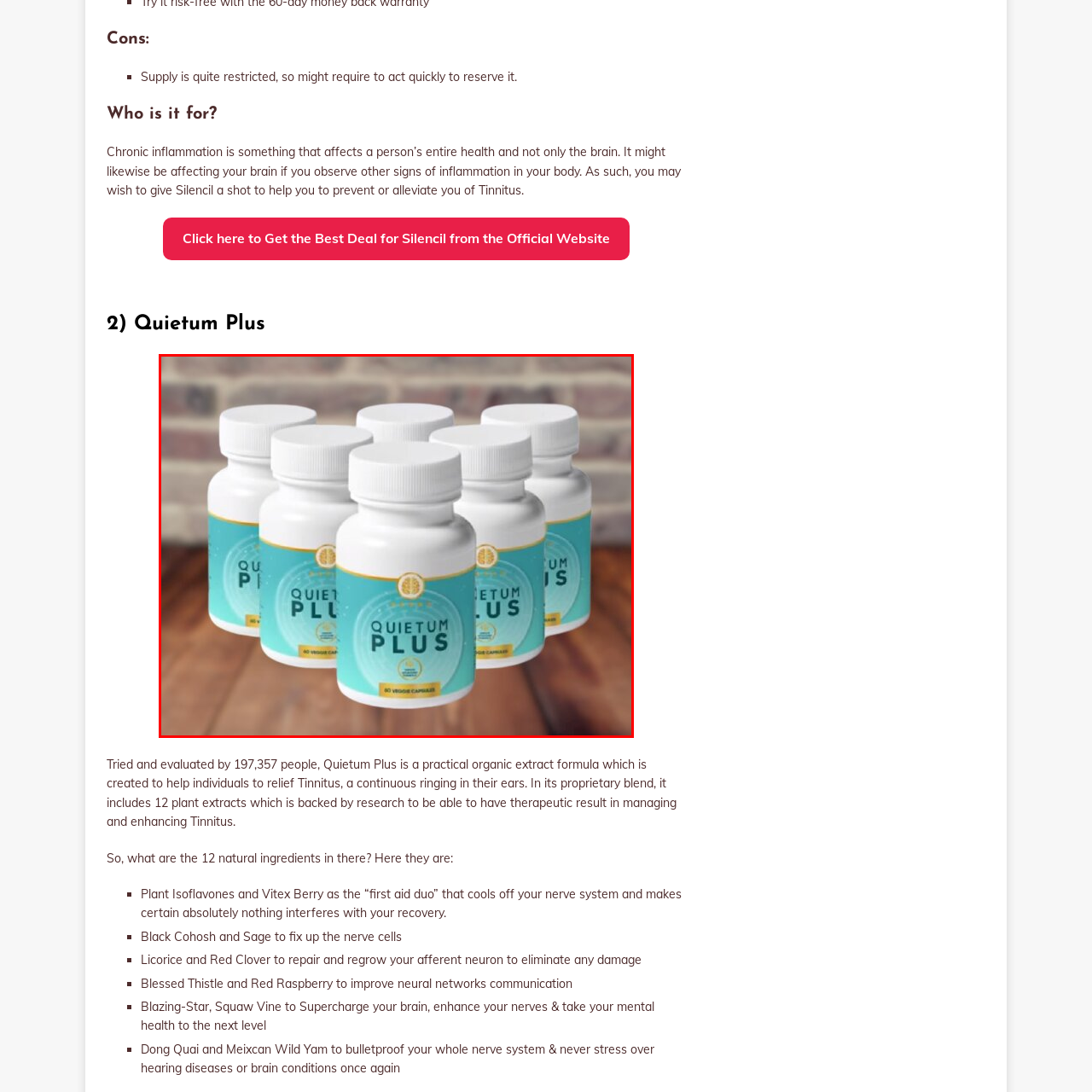Compose a thorough description of the image encased in the red perimeter.

The image showcases a collection of six bottles of Quietum Plus, a dietary supplement formulated to help alleviate Tinnitus, characterized by a continuous ringing in the ears. Each bottle prominently displays the product name "QUIETUM PLUS" in bold letters, alongside a label indicating that it contains 60 vegan capsules. The bottles are depicted against a blurred brick background, adding a natural and inviting feel to the presentation. This visual representation is aimed at highlighting the product's organic extract formula, which includes a blend of 12 plant extracts, all backed by research to support individuals seeking relief from Tinnitus and improve overall ear health.